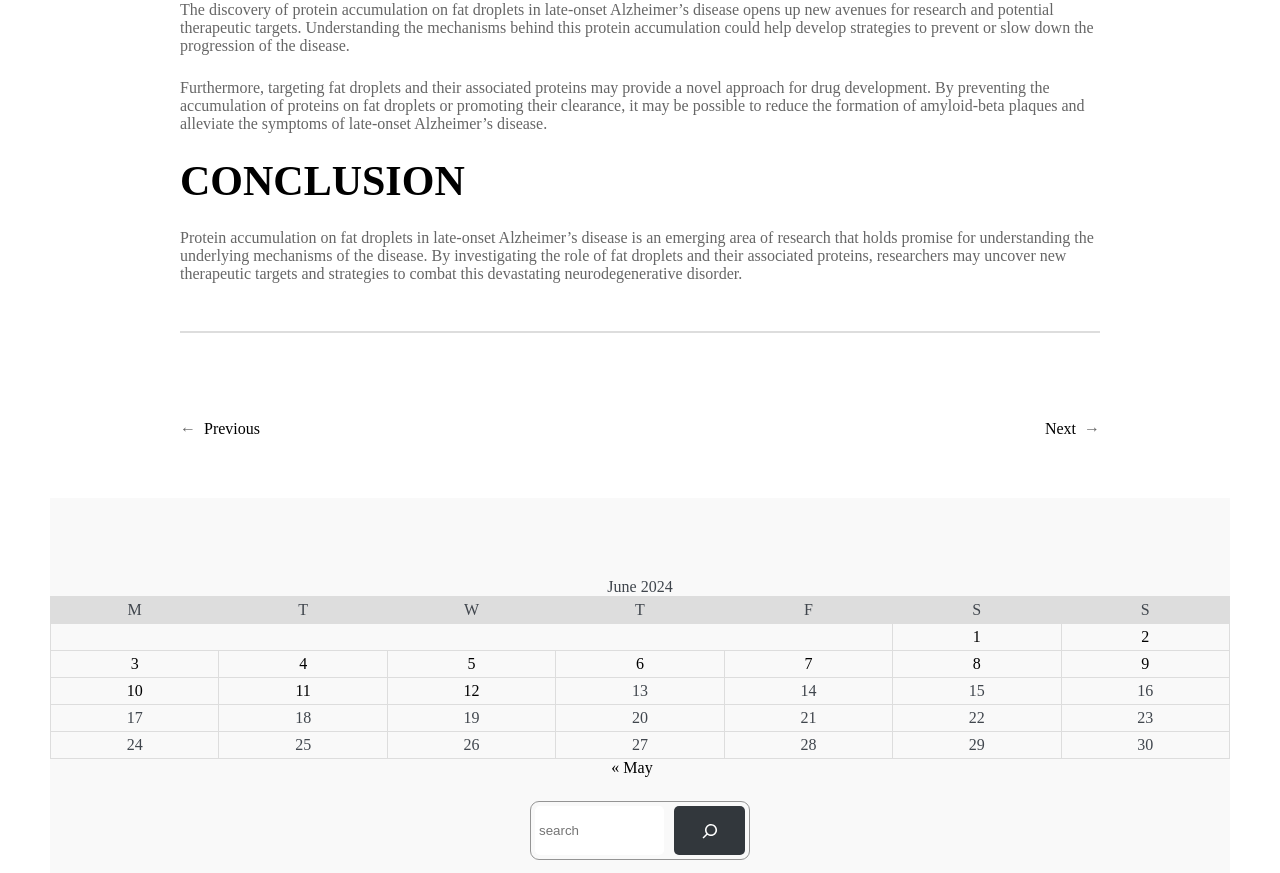Carefully observe the image and respond to the question with a detailed answer:
What is the current month being displayed?

The table caption is 'June 2024' and the grid cells contain links to posts published in June 2024, so the current month being displayed is June 2024.